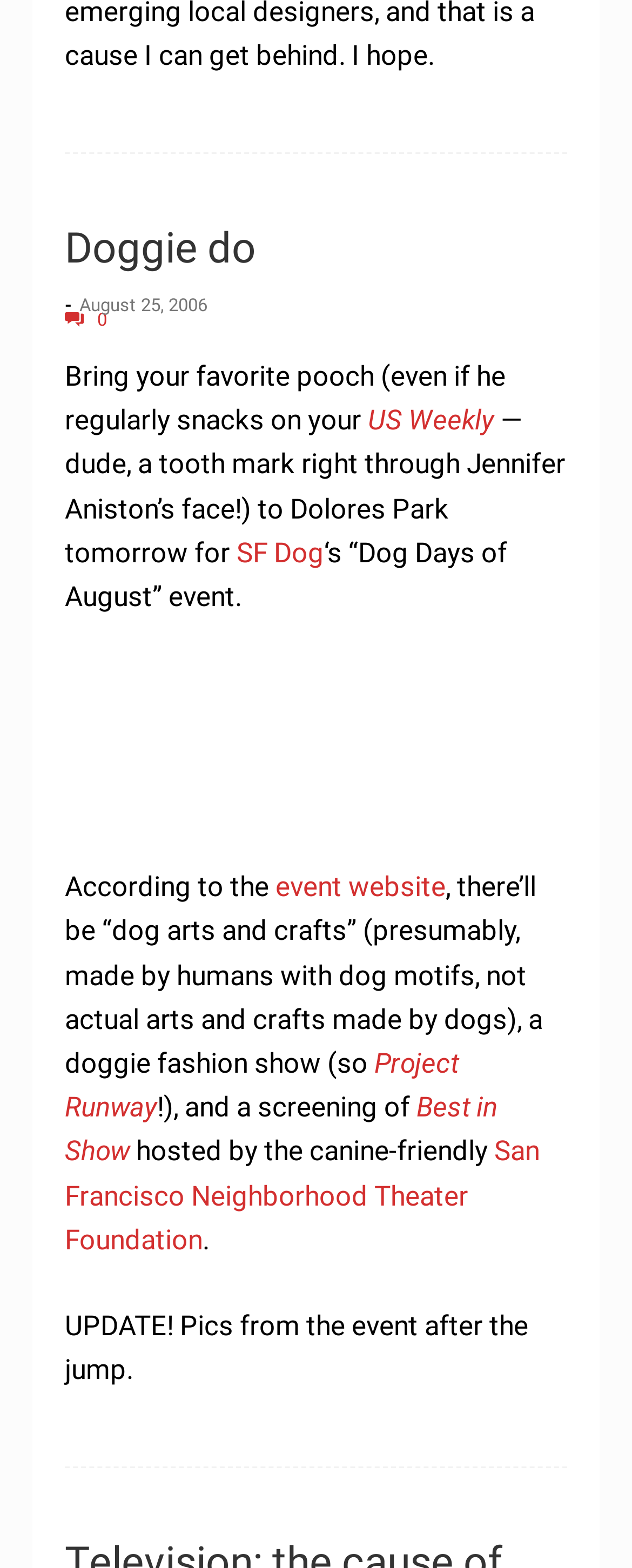Identify the bounding box of the HTML element described here: "San Francisco Neighborhood Theater Foundation". Provide the coordinates as four float numbers between 0 and 1: [left, top, right, bottom].

[0.103, 0.724, 0.854, 0.801]